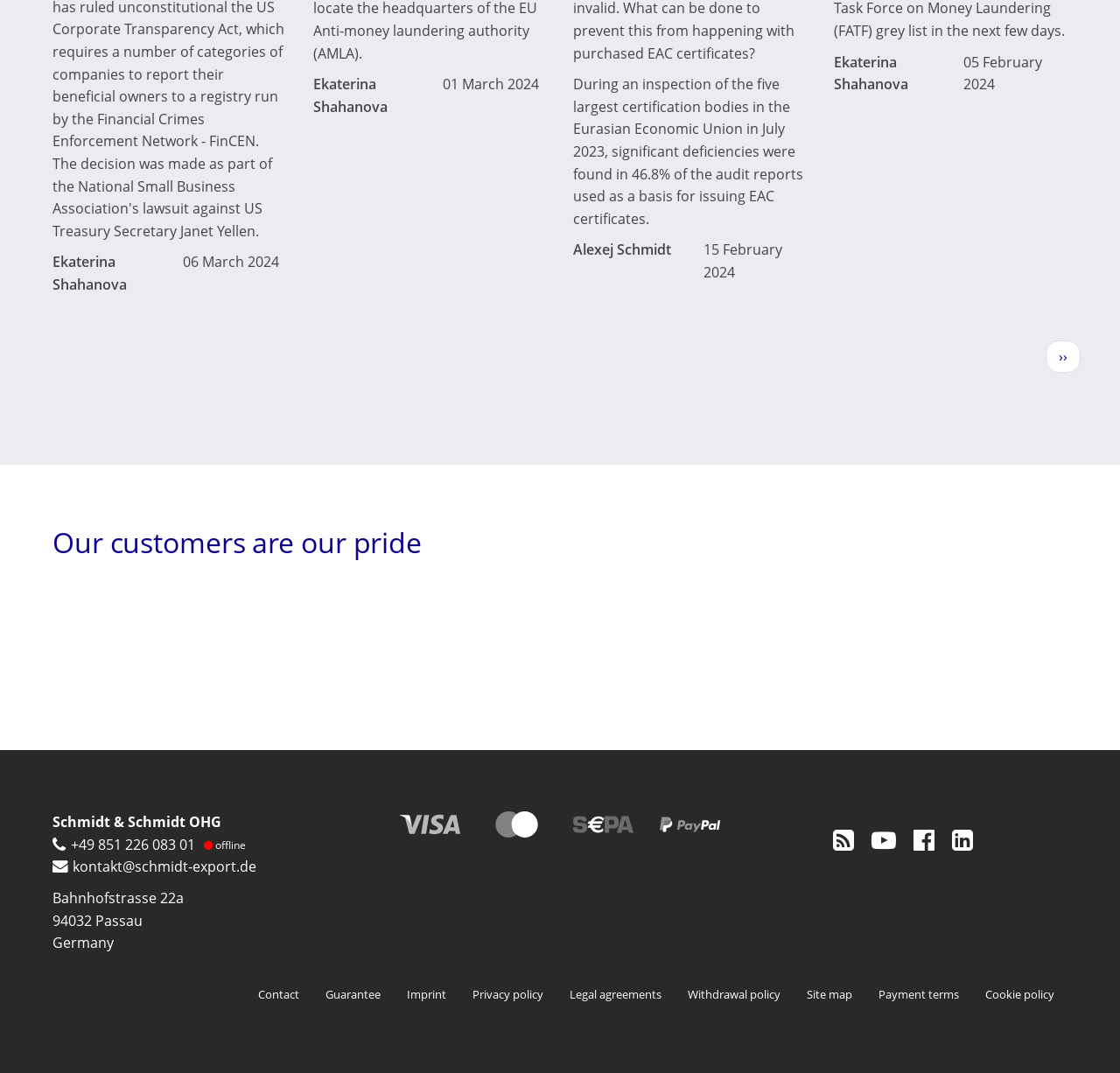Carefully examine the image and provide an in-depth answer to the question: What is the purpose of the 'Next page' link?

I inferred the purpose of the 'Next page' link by looking at its position and context within the pagination section, which suggests that it is used to navigate to the next page of content.